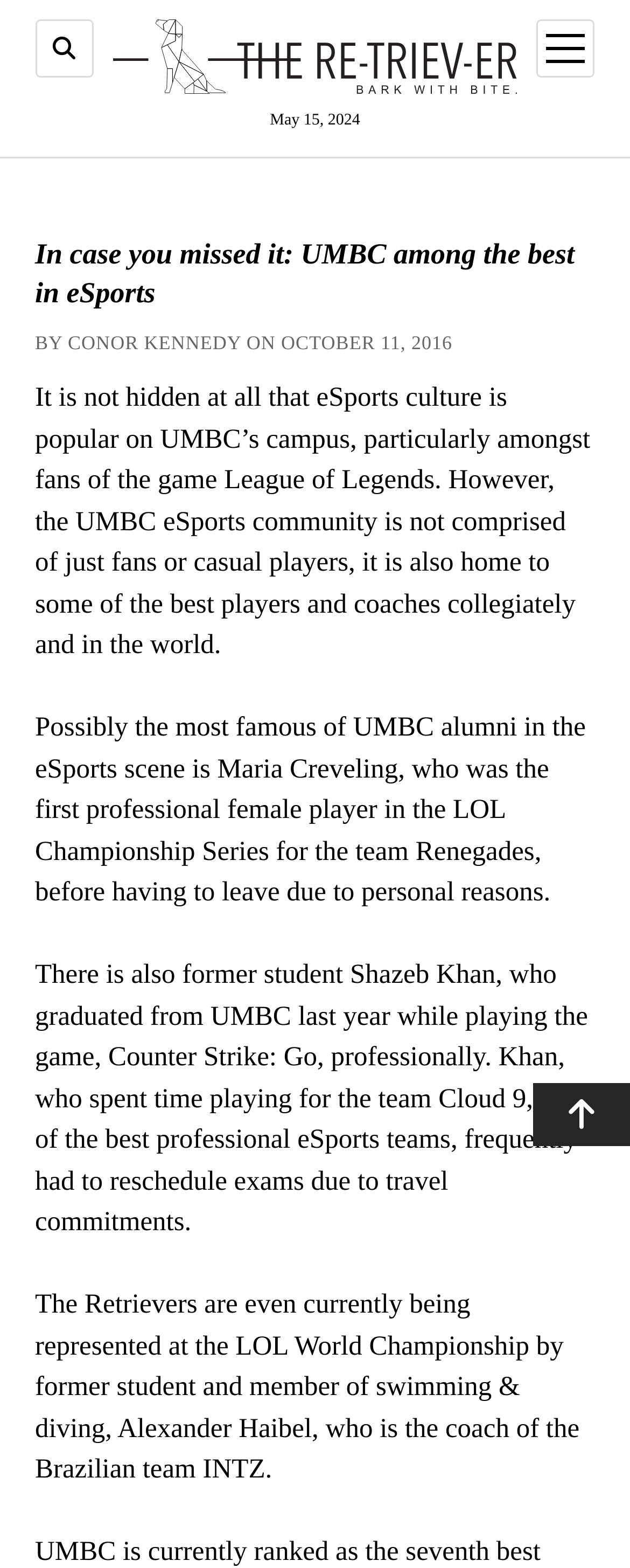What is the name of the author of the article?
Provide a fully detailed and comprehensive answer to the question.

I found the name of the author of the article by looking at the text 'BY CONOR KENNEDY ON OCTOBER 11, 2016' which is located below the main heading of the webpage.